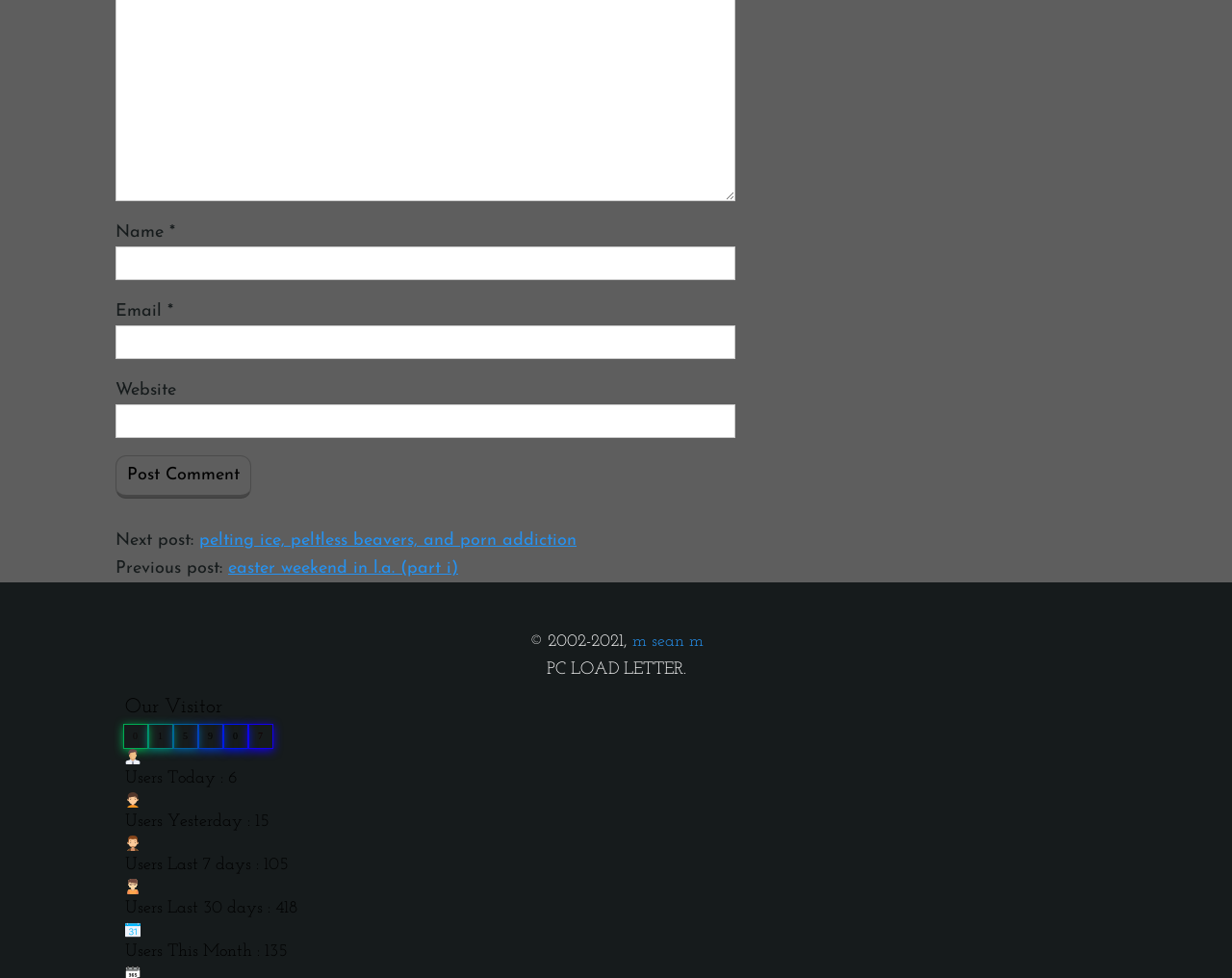Based on the element description parent_node: Email * aria-describedby="email-notes" name="email", identify the bounding box coordinates for the UI element. The coordinates should be in the format (top-left x, top-left y, bottom-right x, bottom-right y) and within the 0 to 1 range.

[0.094, 0.333, 0.597, 0.367]